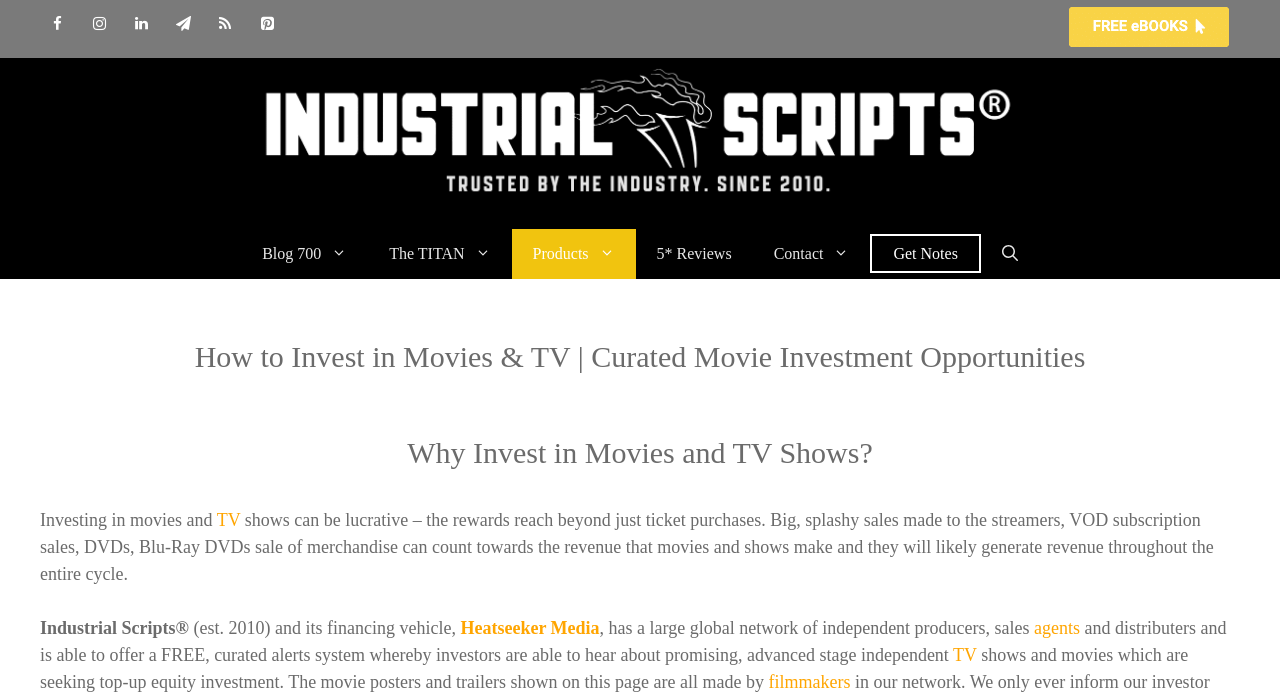Provide the bounding box coordinates of the section that needs to be clicked to accomplish the following instruction: "Read about TV investment opportunities."

[0.169, 0.731, 0.188, 0.76]